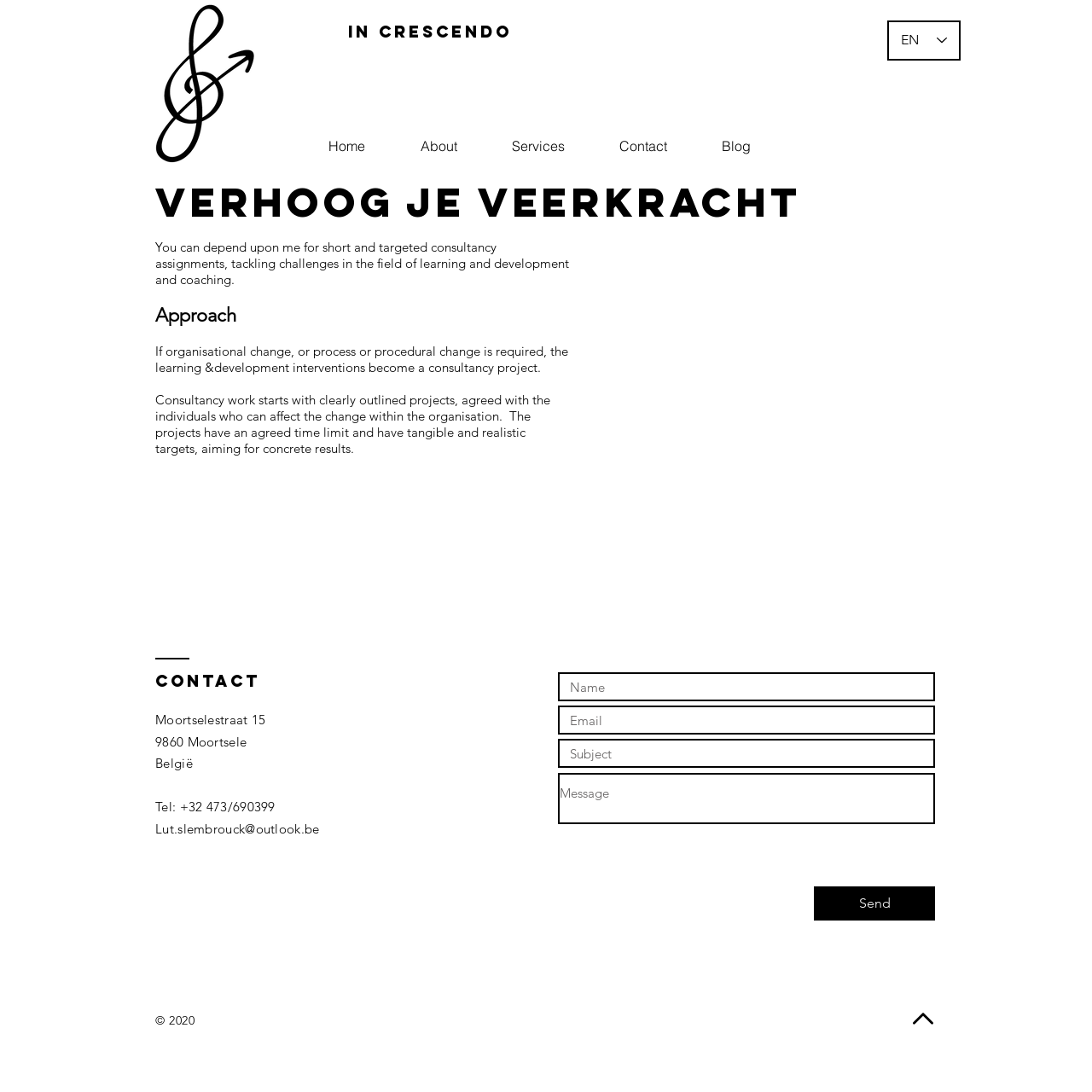Please specify the bounding box coordinates in the format (top-left x, top-left y, bottom-right x, bottom-right y), with all values as floating point numbers between 0 and 1. Identify the bounding box of the UI element described by: aria-label="Email" name="email" placeholder="Email"

[0.511, 0.646, 0.856, 0.673]